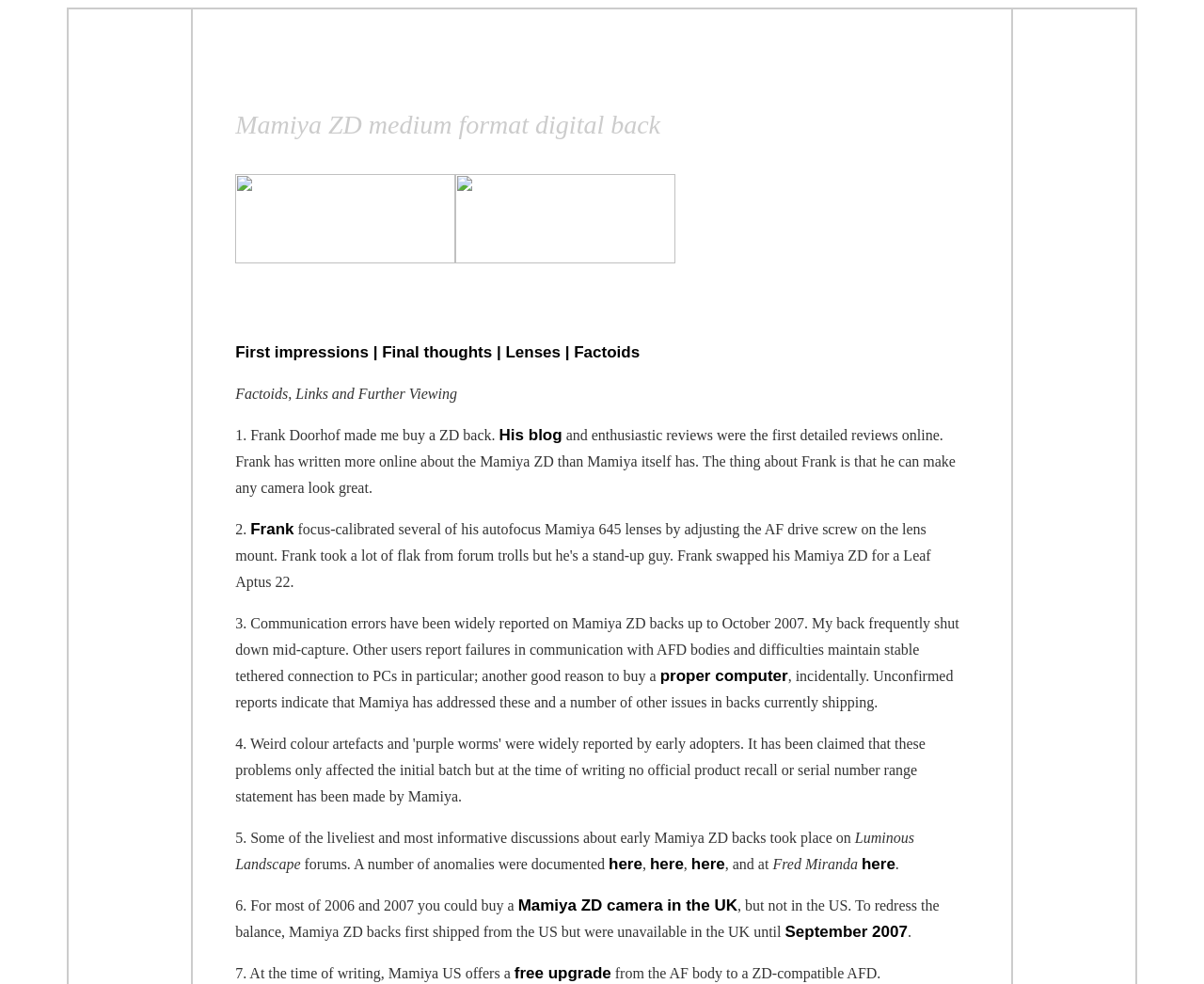Identify the bounding box coordinates of the region that needs to be clicked to carry out this instruction: "Click on 'Factoids'". Provide these coordinates as four float numbers ranging from 0 to 1, i.e., [left, top, right, bottom].

[0.477, 0.348, 0.531, 0.367]